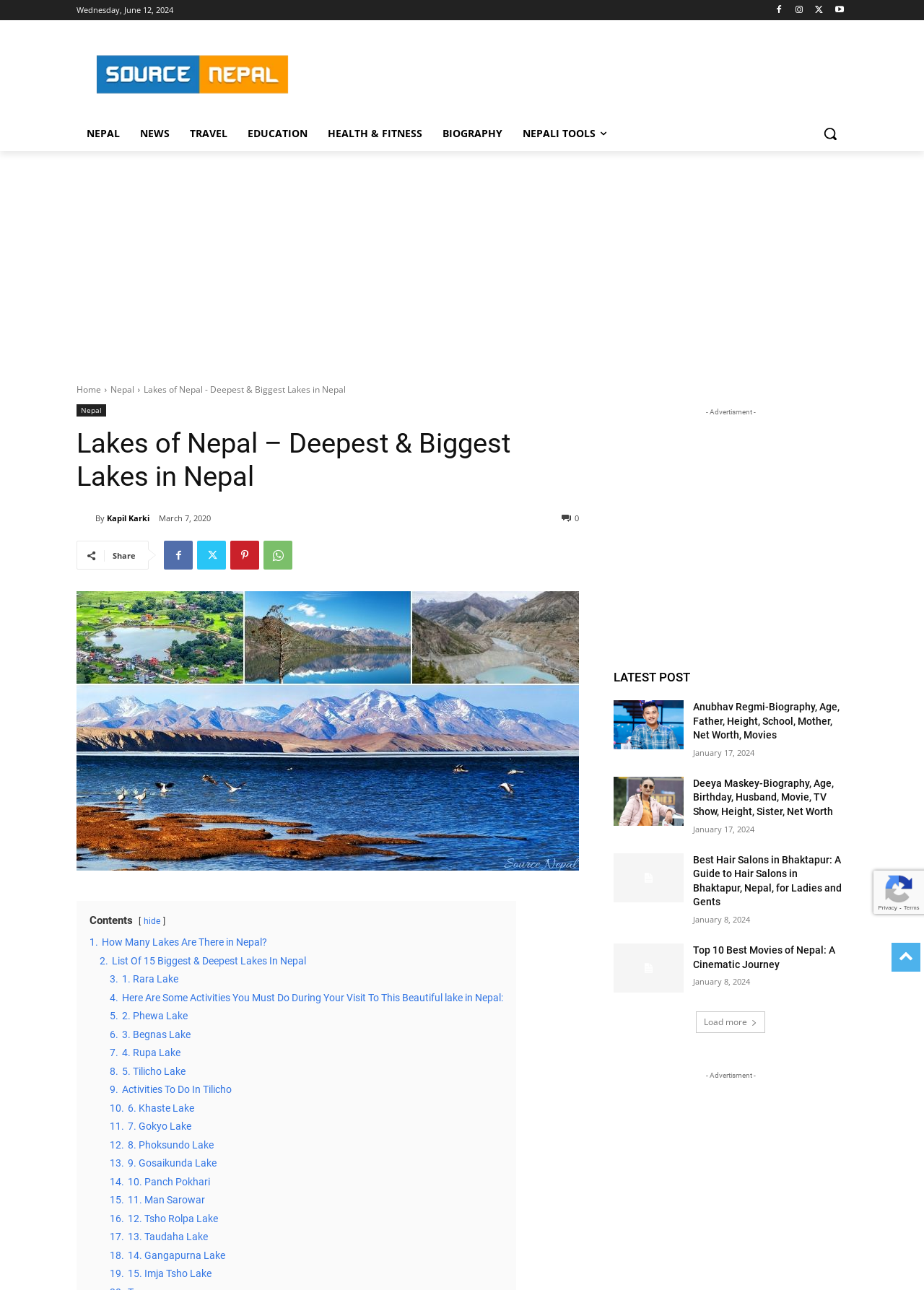Respond to the question below with a concise word or phrase:
Can you share this article on social media?

Yes